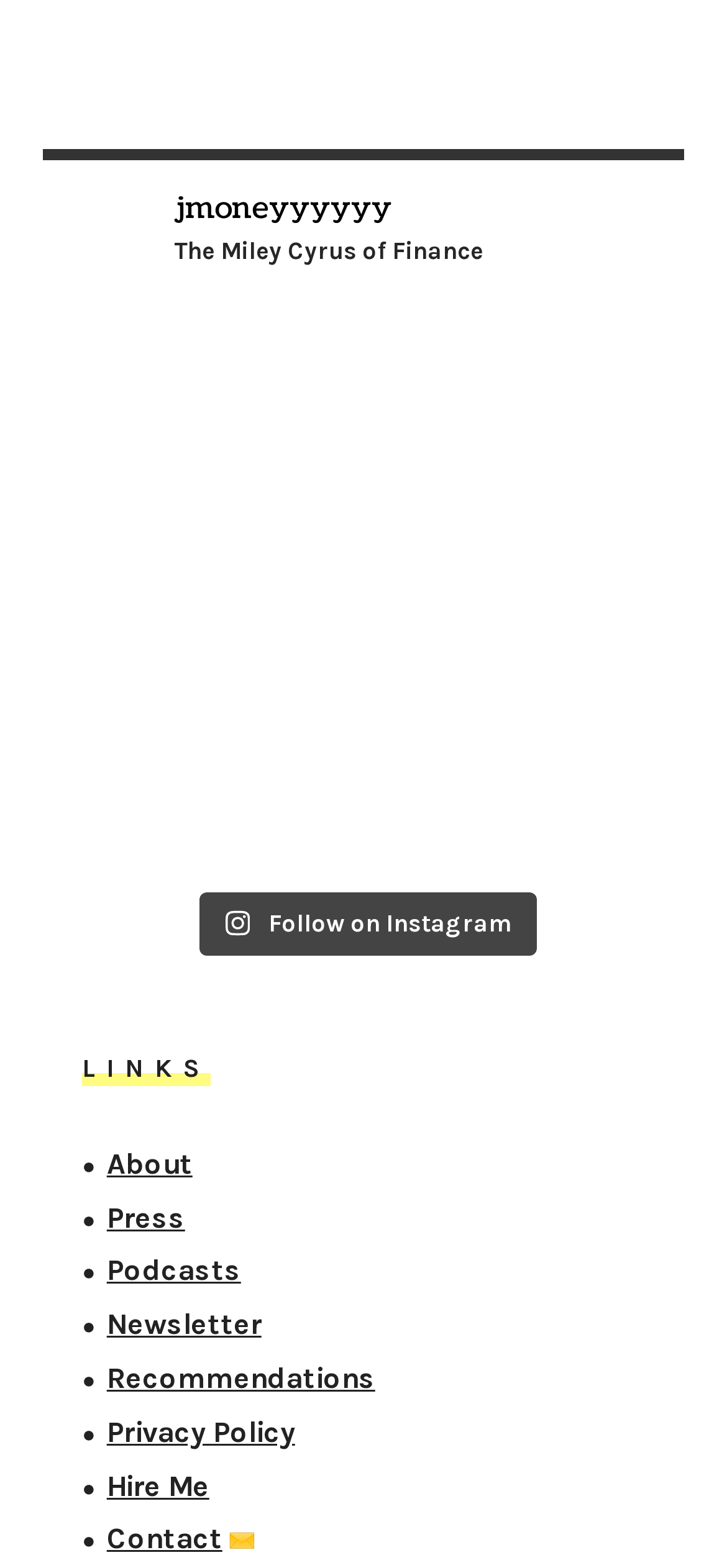Please find the bounding box coordinates of the clickable region needed to complete the following instruction: "Follow on Instagram". The bounding box coordinates must consist of four float numbers between 0 and 1, i.e., [left, top, right, bottom].

[0.274, 0.569, 0.739, 0.609]